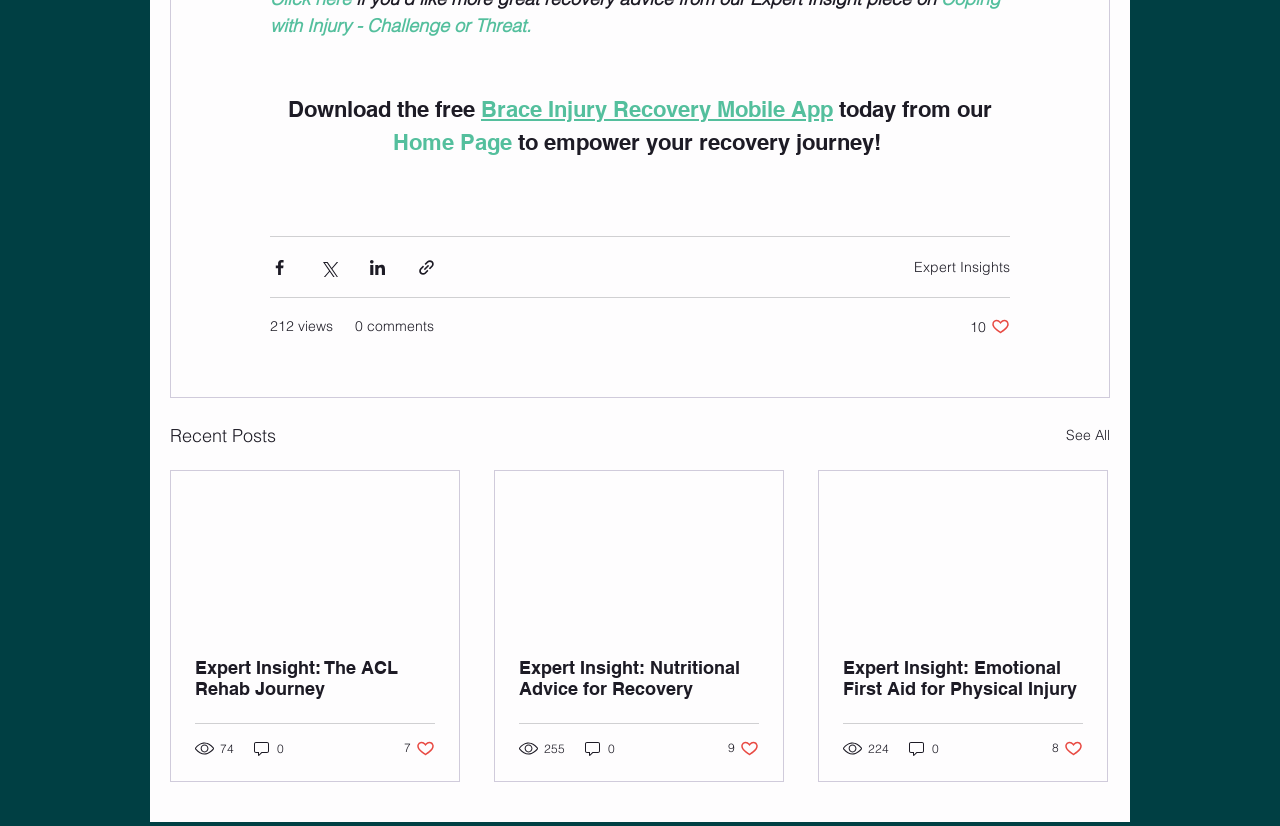Please determine the bounding box coordinates for the element that should be clicked to follow these instructions: "Read Expert Insights".

[0.714, 0.312, 0.789, 0.334]